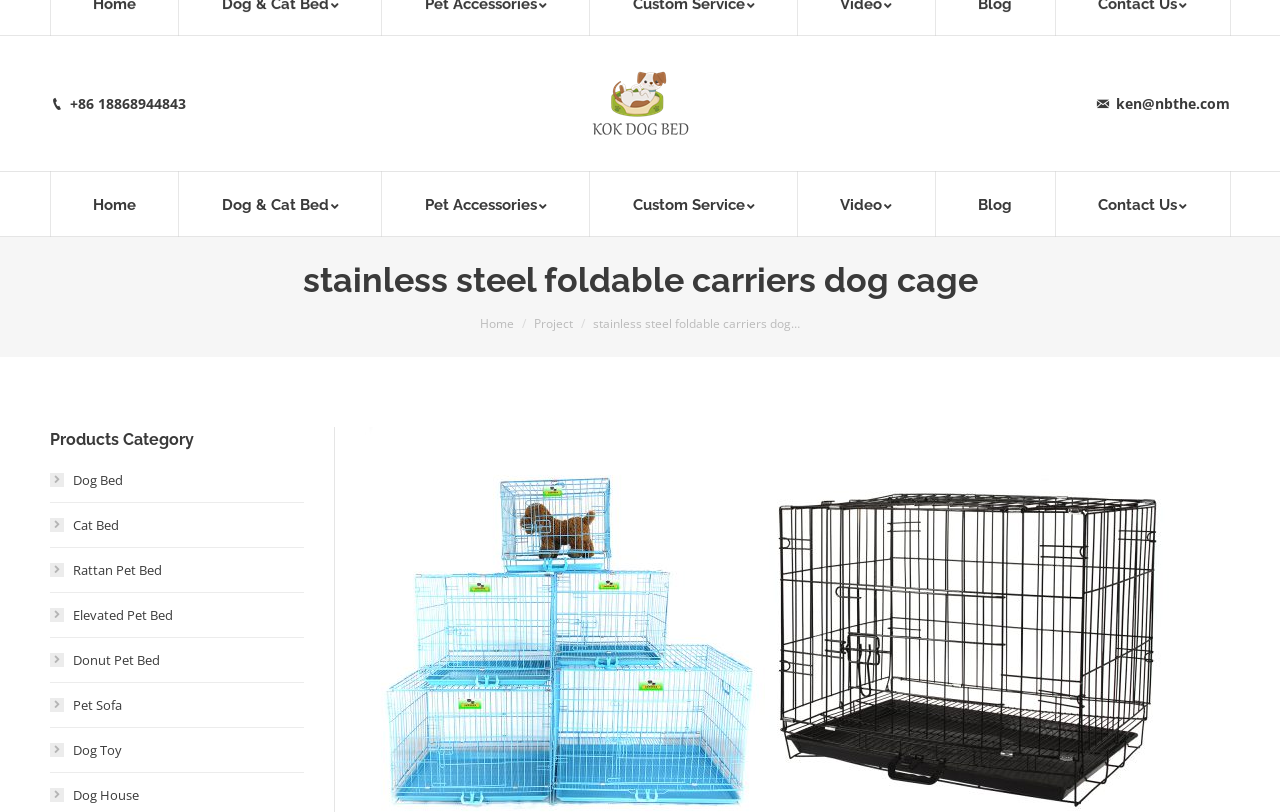Identify the bounding box coordinates of the element to click to follow this instruction: 'Visit Pinterest'. Ensure the coordinates are four float values between 0 and 1, provided as [left, top, right, bottom].

[0.898, 0.007, 0.917, 0.037]